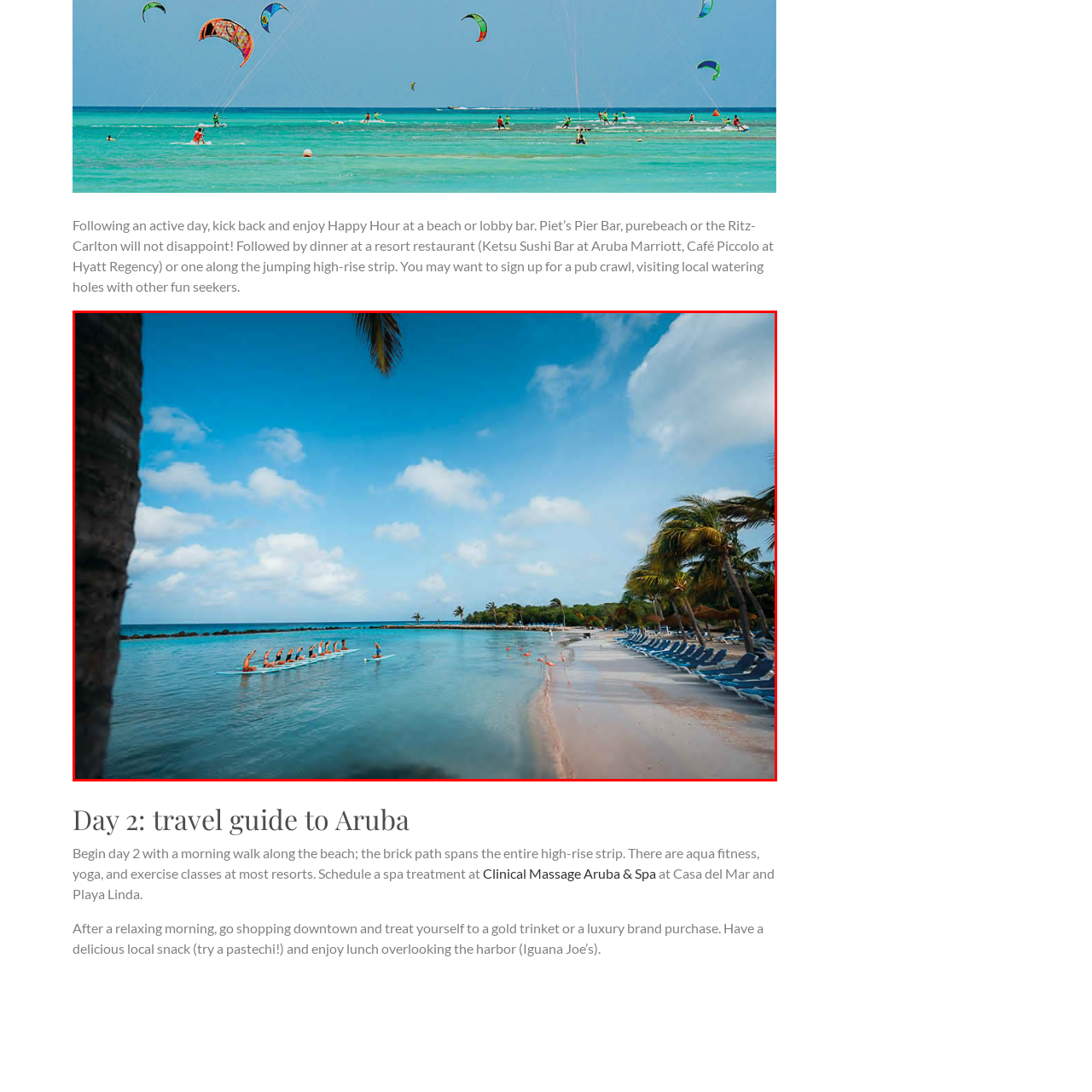Generate an elaborate caption for the image highlighted within the red boundary.

Experience the serene beauty of Aruba, where the calm turquoise waters invite you to unwind and explore. This captivating image showcases paddleboarders gracefully gliding across the water, surrounded by a picturesque shoreline lined with swaying palm trees and inviting lounge chairs. The bright blue sky dotted with fluffy white clouds completes this tropical paradise, making it an ideal setting for a relaxing day at the beach. Following a day of adventure, guests can look forward to enjoying Happy Hour at local beach or lobby bars, followed by a delightful dinner at one of Aruba's renowned restaurants, enhancing the vacation experience in this idyllic getaway.